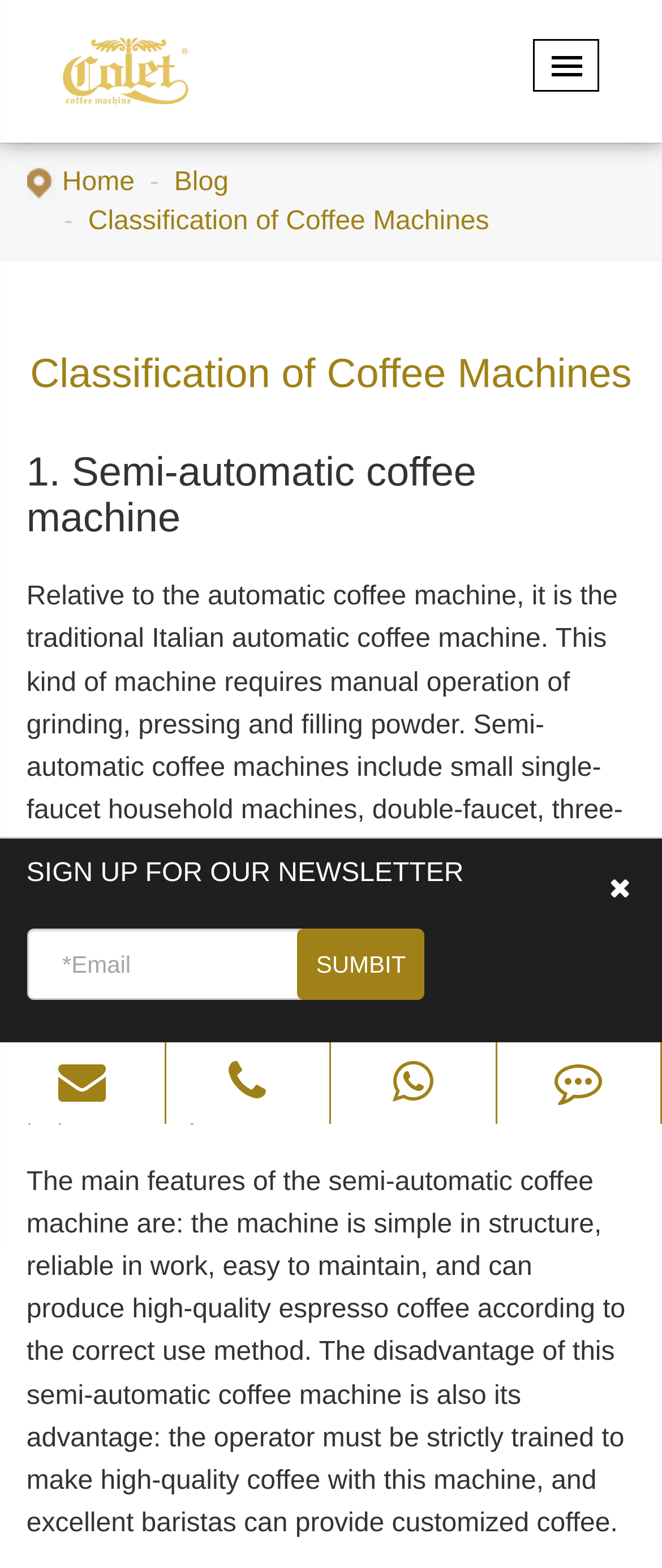Please specify the bounding box coordinates of the clickable section necessary to execute the following command: "Enter email address in the newsletter signup field".

[0.04, 0.592, 0.5, 0.638]